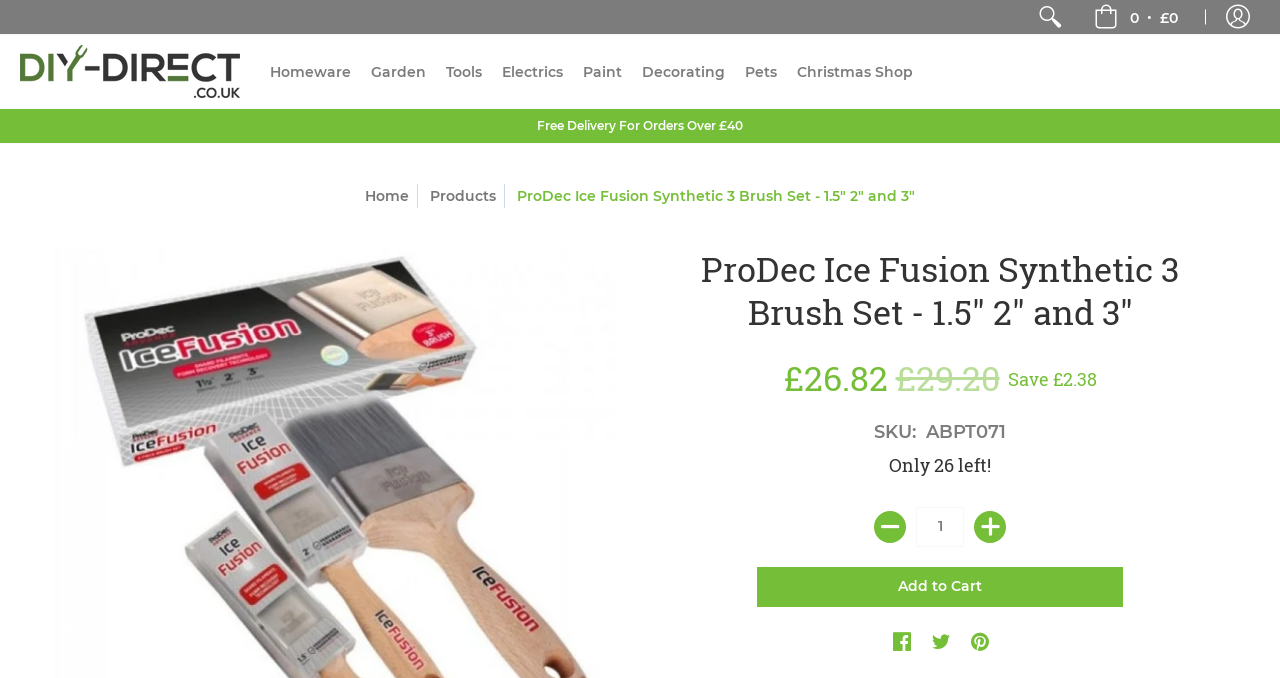Specify the bounding box coordinates of the element's area that should be clicked to execute the given instruction: "View cart". The coordinates should be four float numbers between 0 and 1, i.e., [left, top, right, bottom].

[0.839, 0.0, 0.936, 0.05]